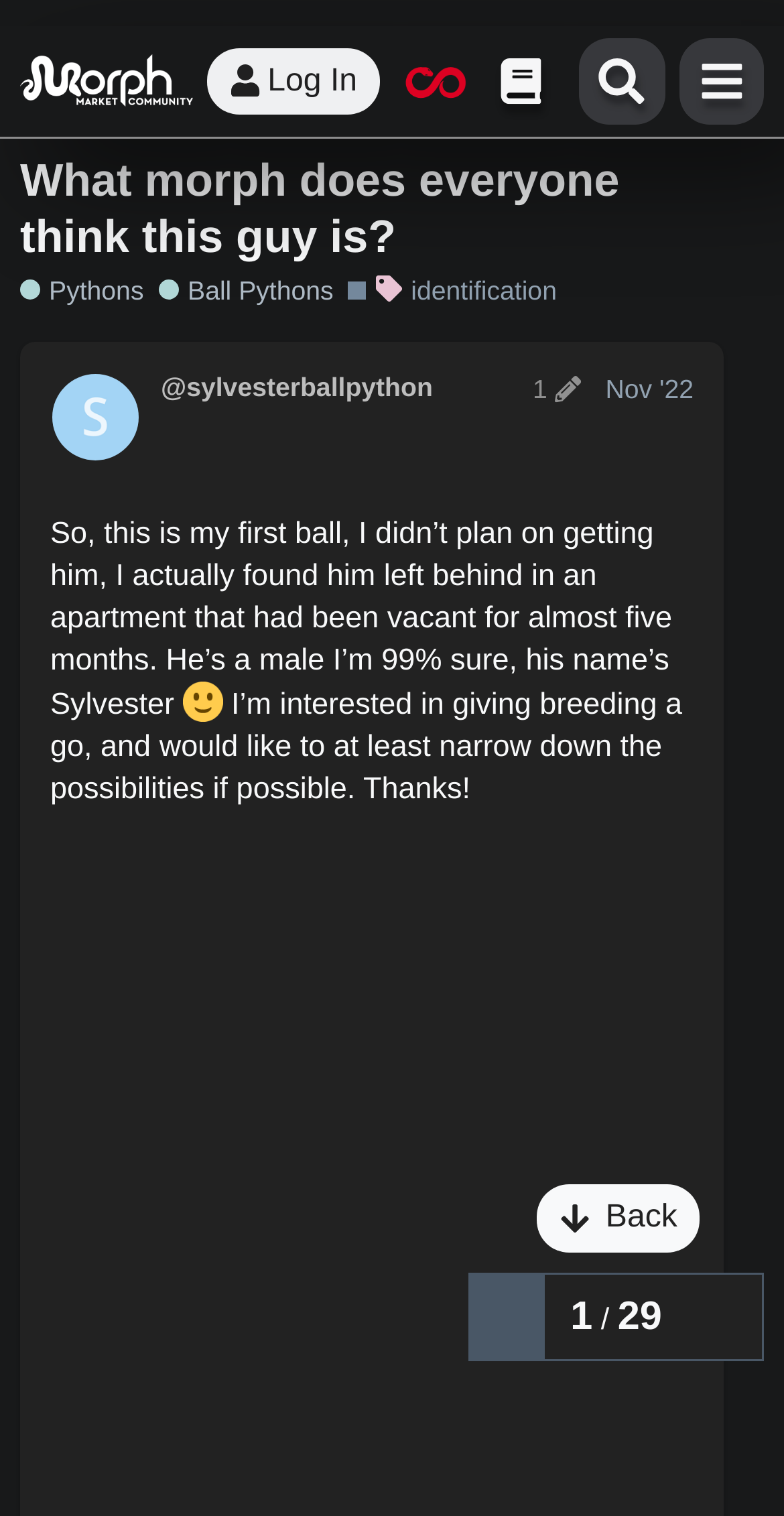Identify the bounding box coordinates of the section that should be clicked to achieve the task described: "Check the topic progress".

[0.597, 0.822, 0.974, 0.881]